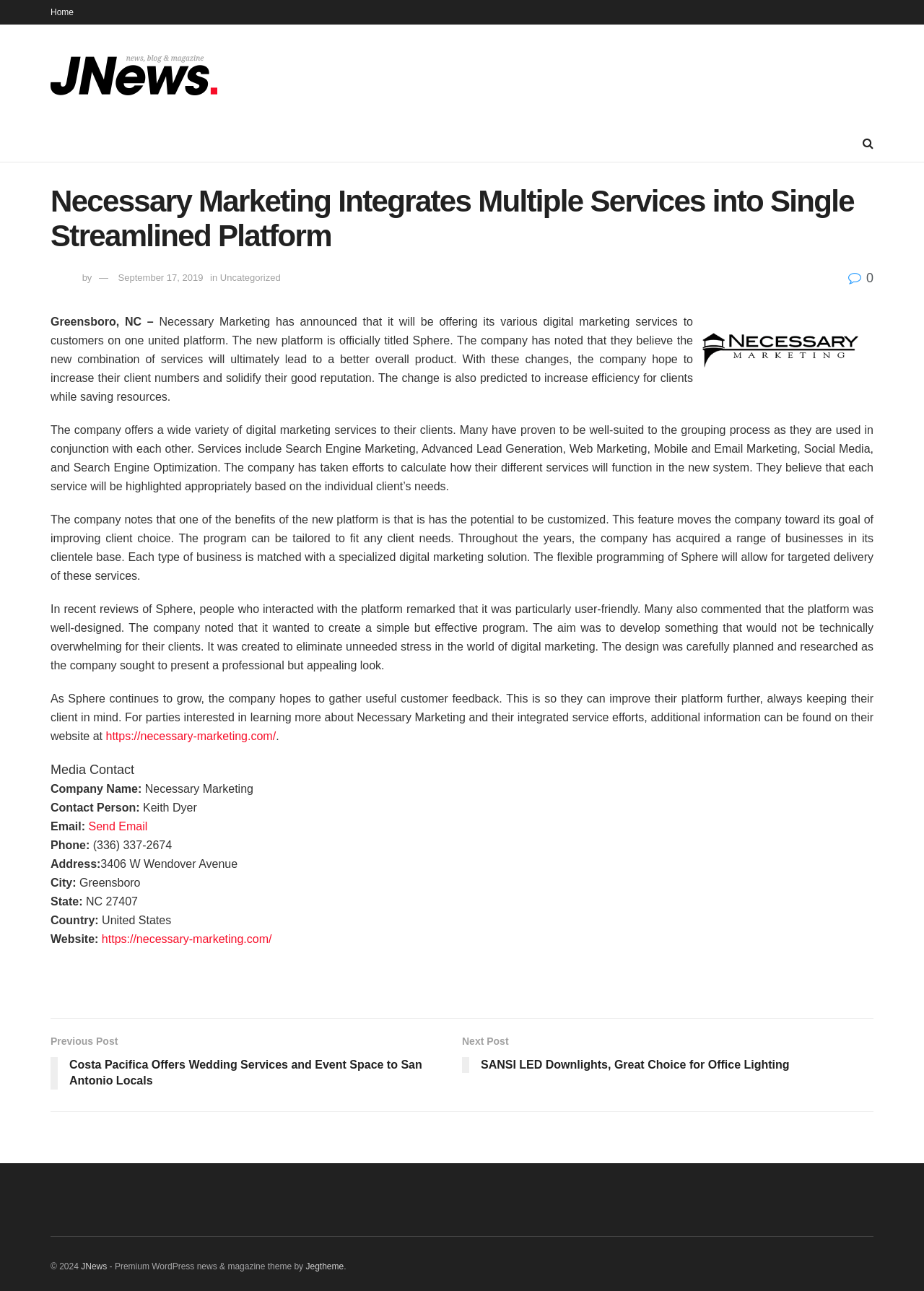Identify the bounding box coordinates for the region of the element that should be clicked to carry out the instruction: "Click on Home". The bounding box coordinates should be four float numbers between 0 and 1, i.e., [left, top, right, bottom].

[0.055, 0.0, 0.08, 0.019]